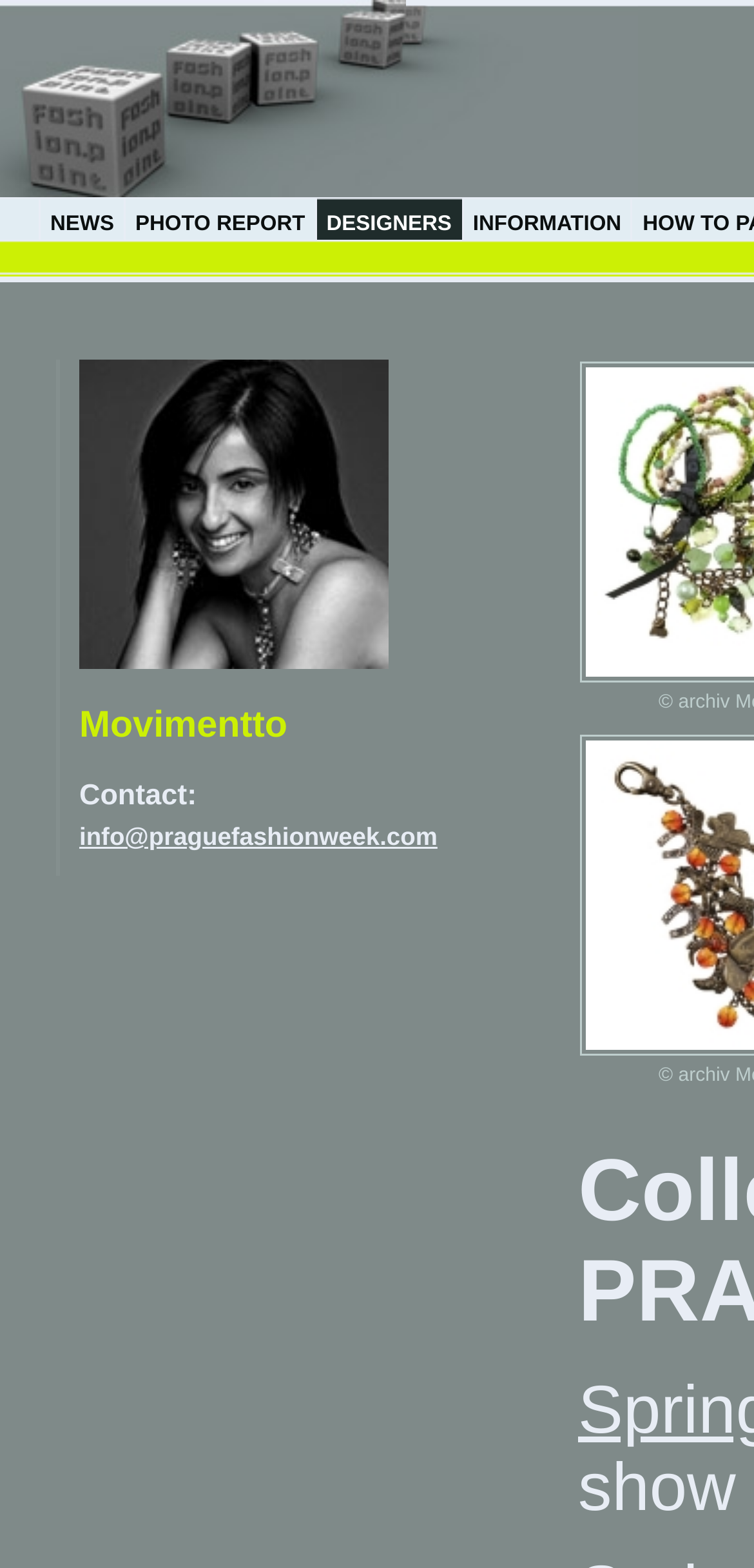Give a full account of the webpage's elements and their arrangement.

The webpage is about Prague Fashion Week, featuring a navigation menu at the top with four links: "NEWS", "PHOTO REPORT", "DESIGNERS", and "INFORMATION", spaced evenly apart. 

Below the navigation menu, there is a prominent image of a fashion brand, "Movimentto", taking up a significant portion of the page. Above the image, there is a heading with the same brand name, "Movimentto". 

To the right of the image, there is a section with a heading "Contact:" and a link to an email address, "info@praguefashionweek.com", which is likely a way to get in touch with the fashion brand or the event organizers.